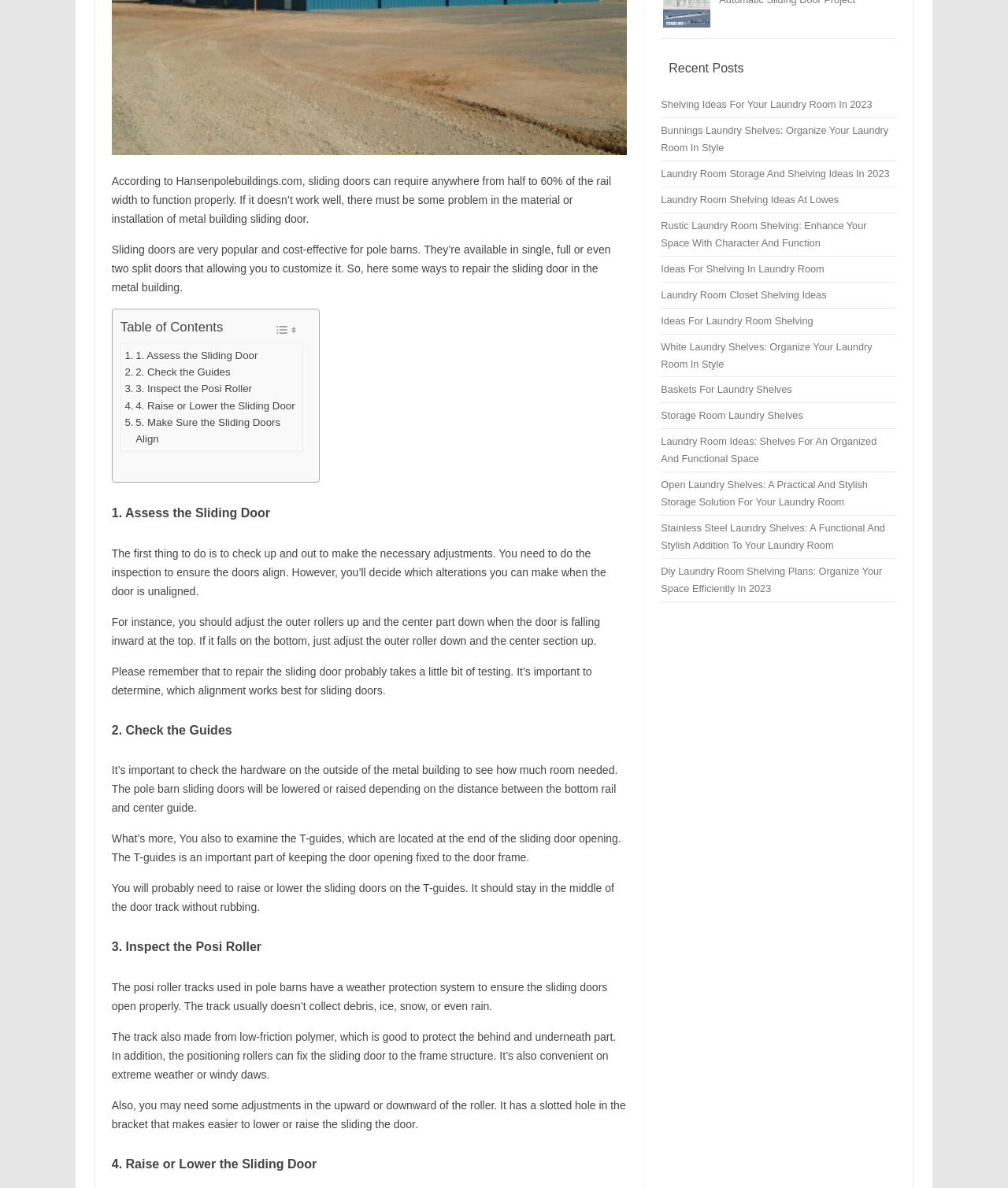Ascertain the bounding box coordinates for the UI element detailed here: "1. Assess the Sliding Door". The coordinates should be provided as [left, top, right, bottom] with each value being a float between 0 and 1.

[0.124, 0.292, 0.256, 0.306]